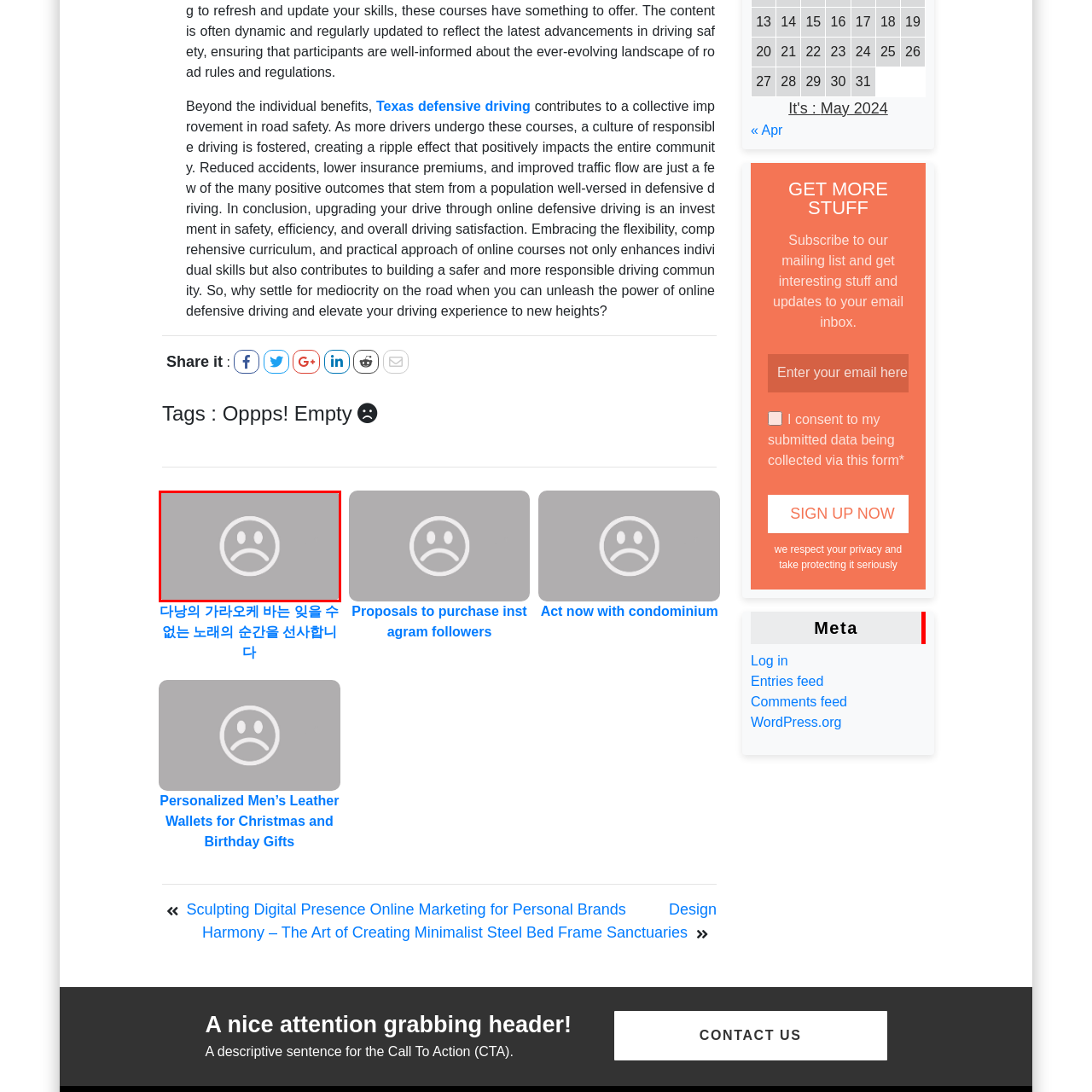Focus on the image confined within the red boundary and provide a single word or phrase in response to the question:
What is the shape of the eyes in the icon?

Circular